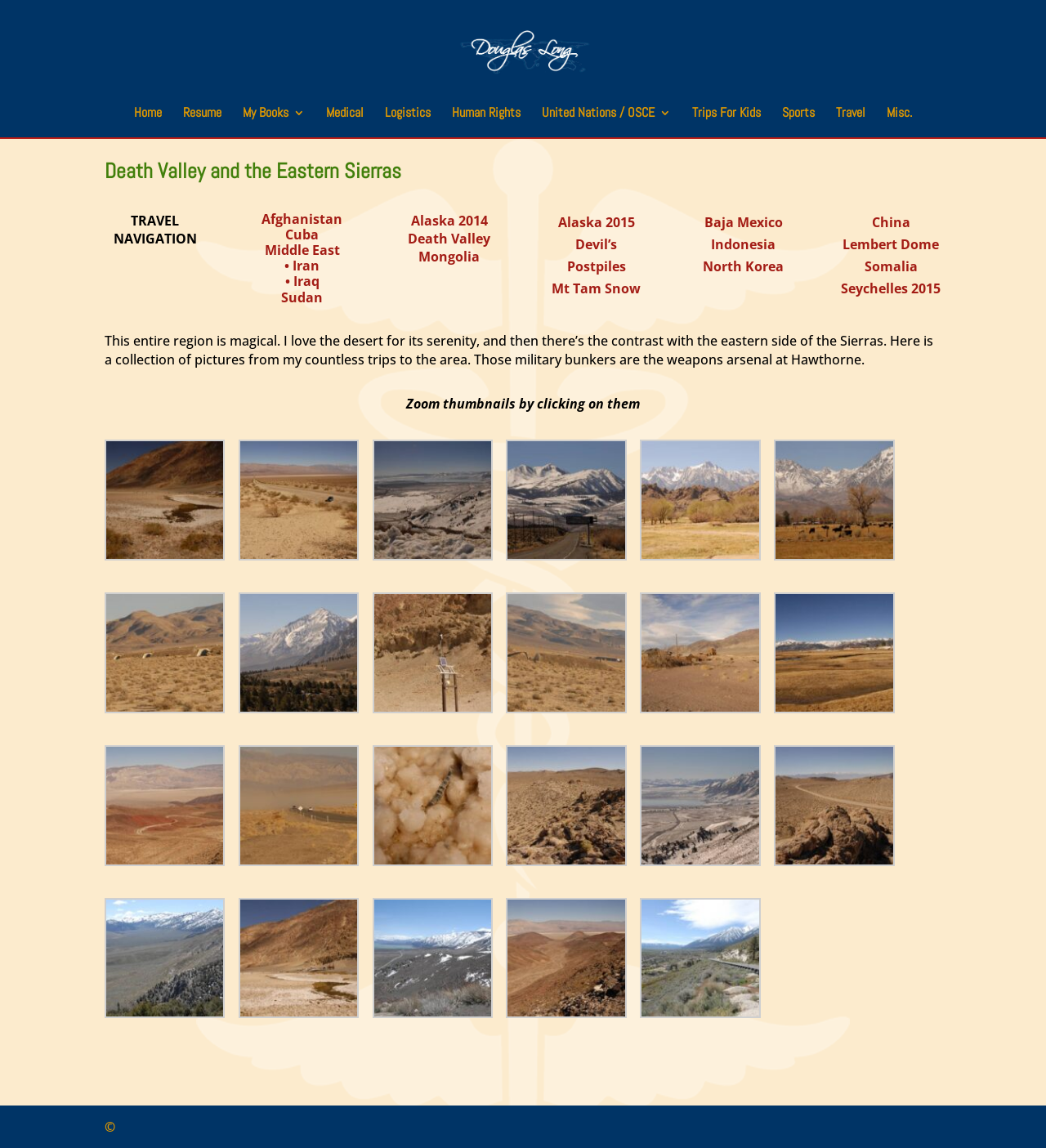What is the name of the author of this webpage?
Answer with a single word or short phrase according to what you see in the image.

Douglas Long